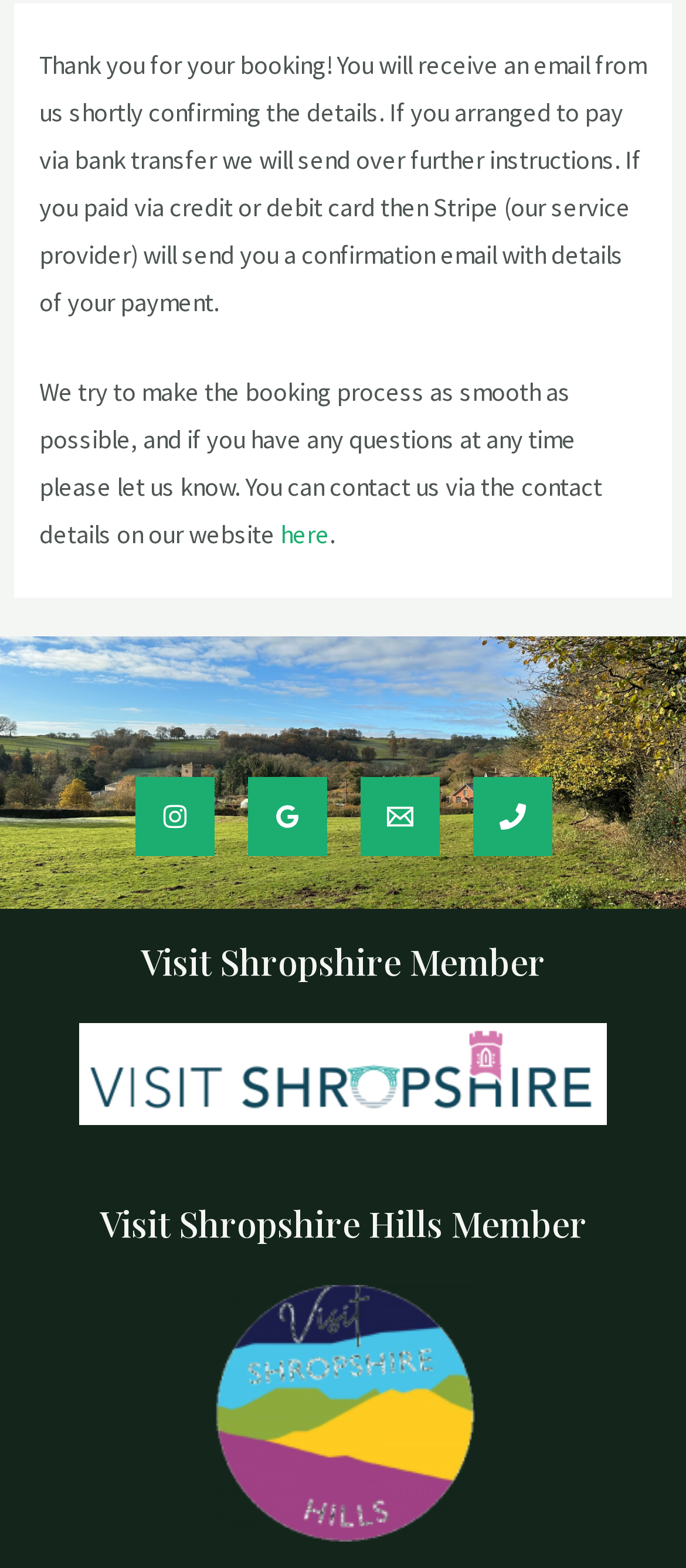Using floating point numbers between 0 and 1, provide the bounding box coordinates in the format (top-left x, top-left y, bottom-right x, bottom-right y). Locate the UI element described here: Google Reviews

[0.36, 0.495, 0.476, 0.546]